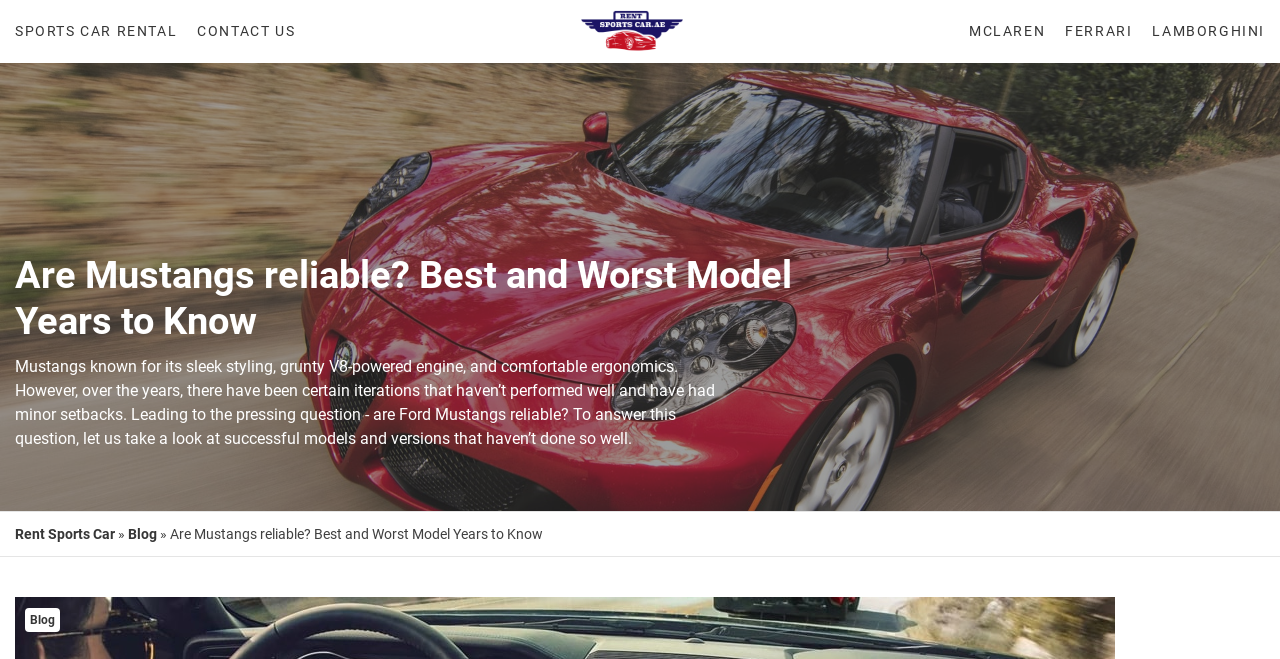Can you show the bounding box coordinates of the region to click on to complete the task described in the instruction: "Visit 'Rent Sports Car' page"?

[0.443, 0.015, 0.545, 0.081]